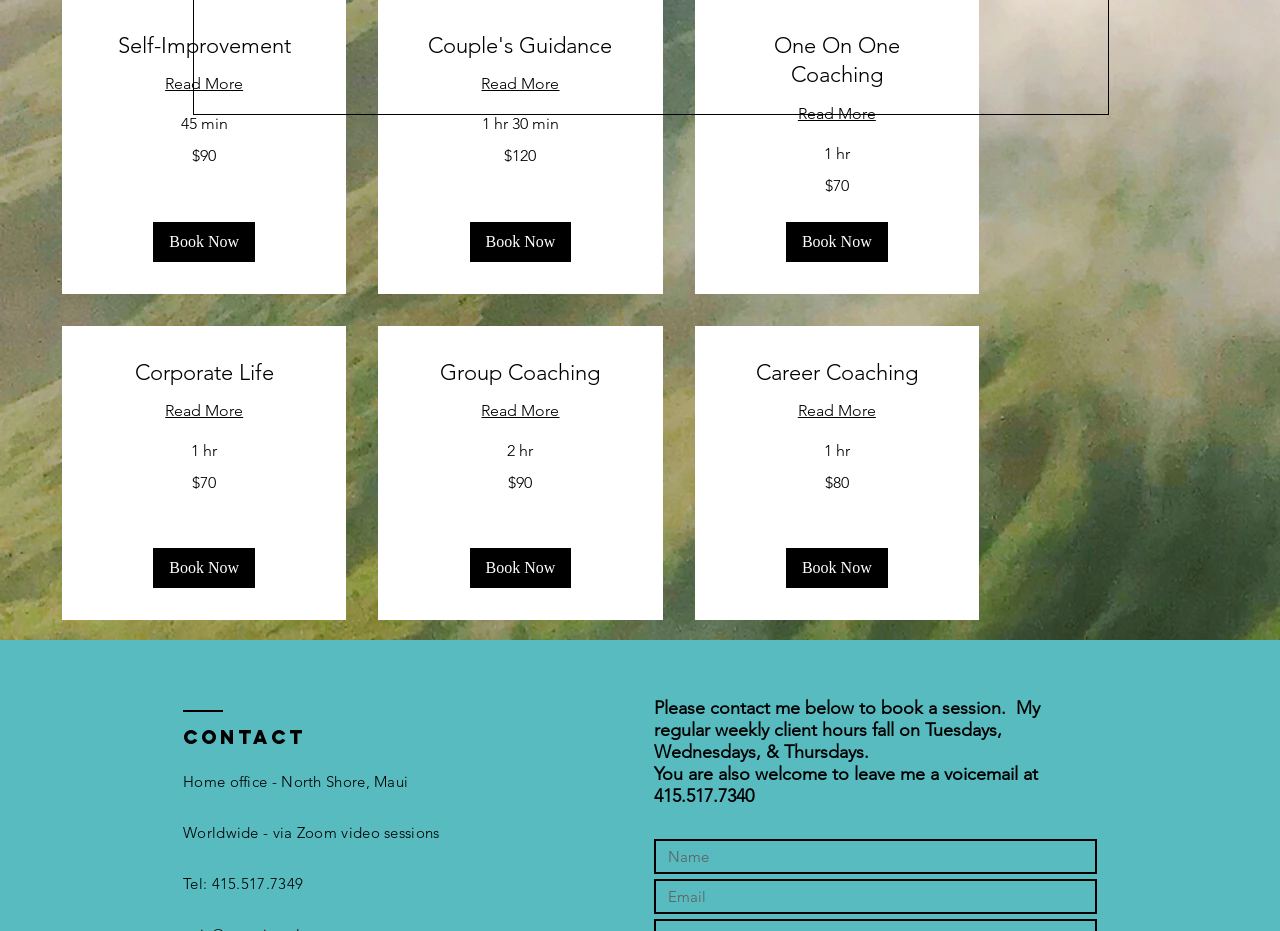Carefully examine the image and provide an in-depth answer to the question: What is the duration of Self-Improvement service?

I found the answer by looking at the 'Service Information' group related to 'Self-Improvement' link, where it says '45 min'.